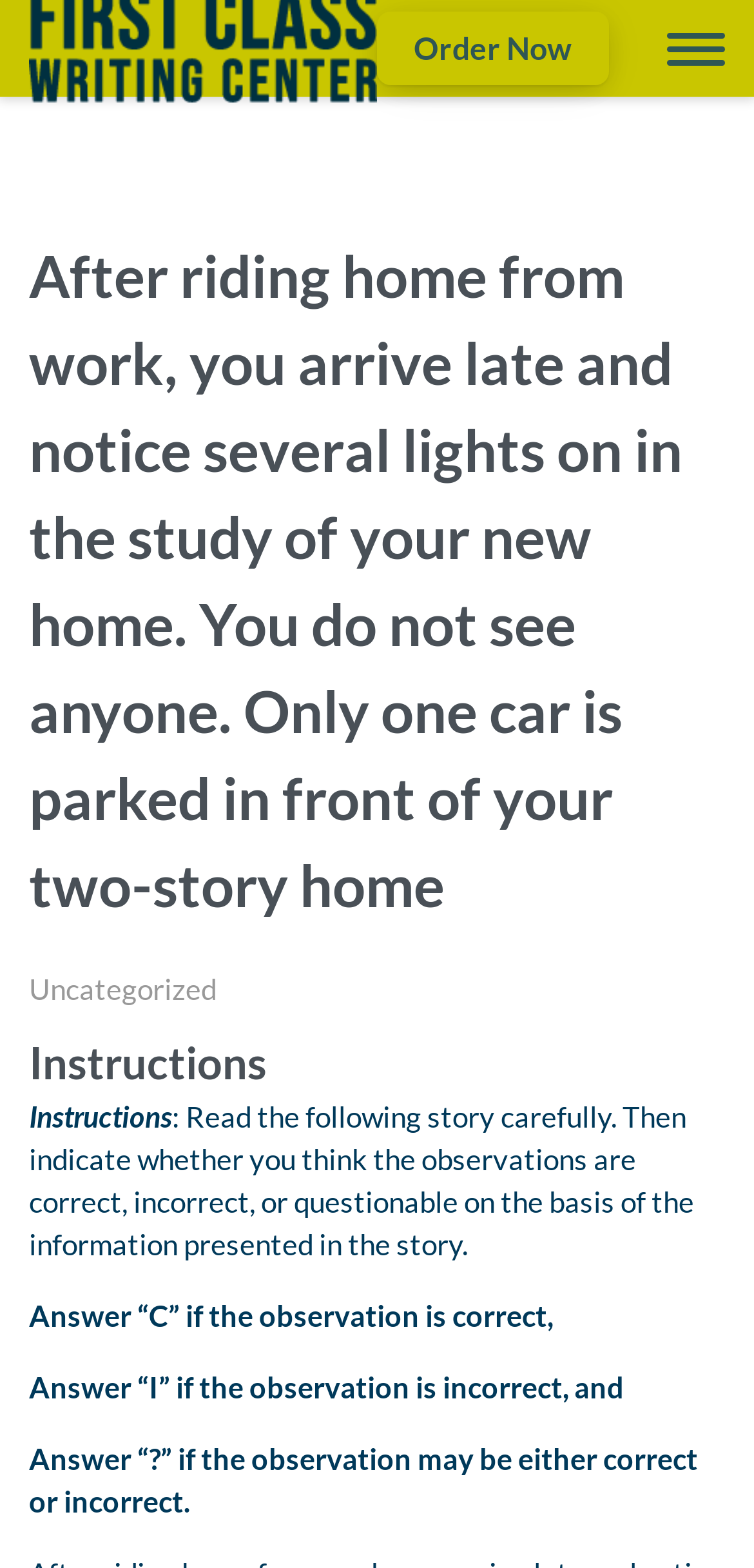Please find the top heading of the webpage and generate its text.

After riding home from work, you arrive late and notice several lights on in the study of your new home. You do not see anyone. Only one car is parked in front of your two-story home